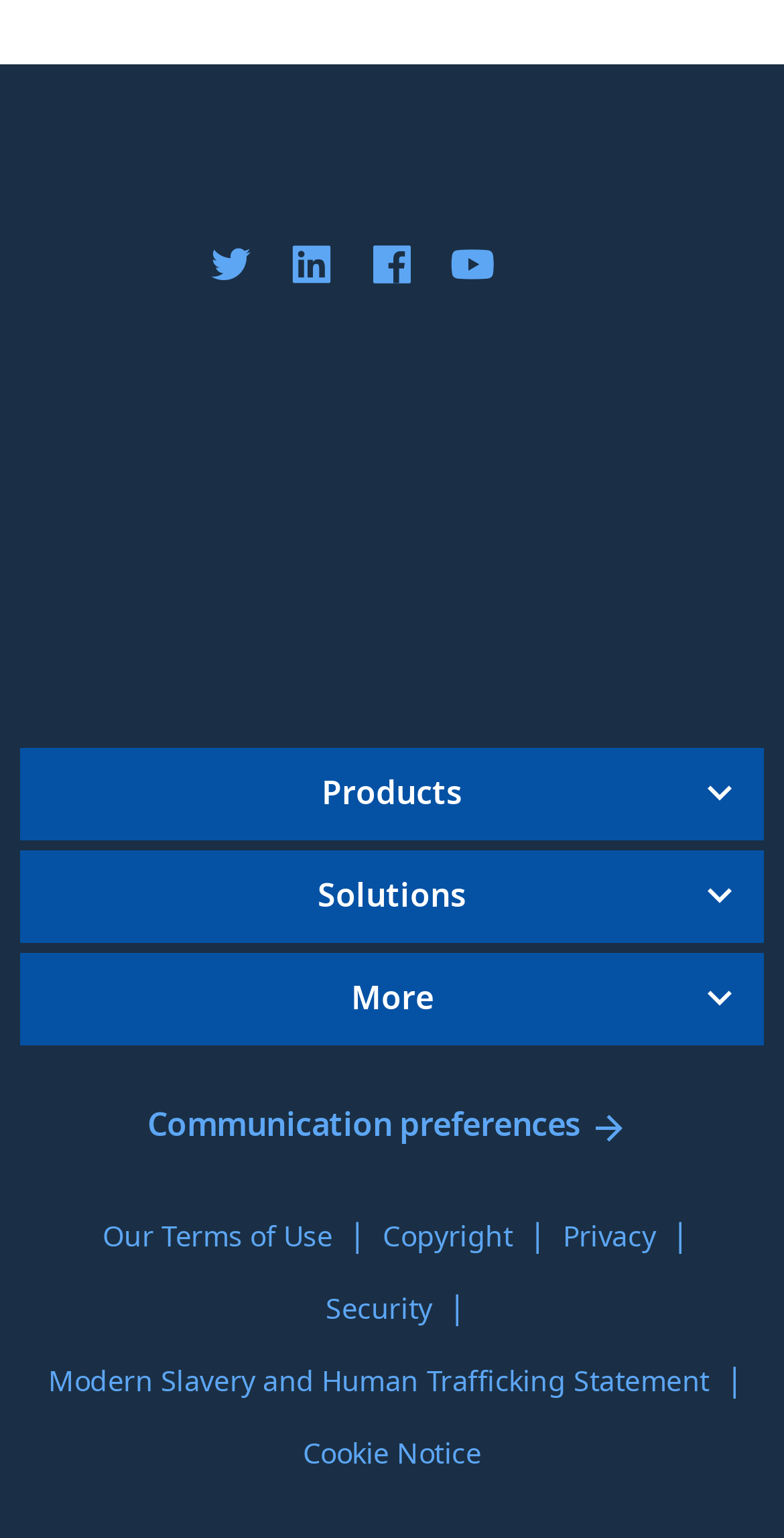How many links are available in the footer section?
Please answer the question as detailed as possible.

I identified the footer section by its location at the bottom of the webpage and counted the number of link elements, which totals 6 links, including 'Our Terms of Use', 'Copyright', 'Privacy', 'Security', 'Modern Slavery and Human Trafficking Statement', and 'Cookie Notice'.